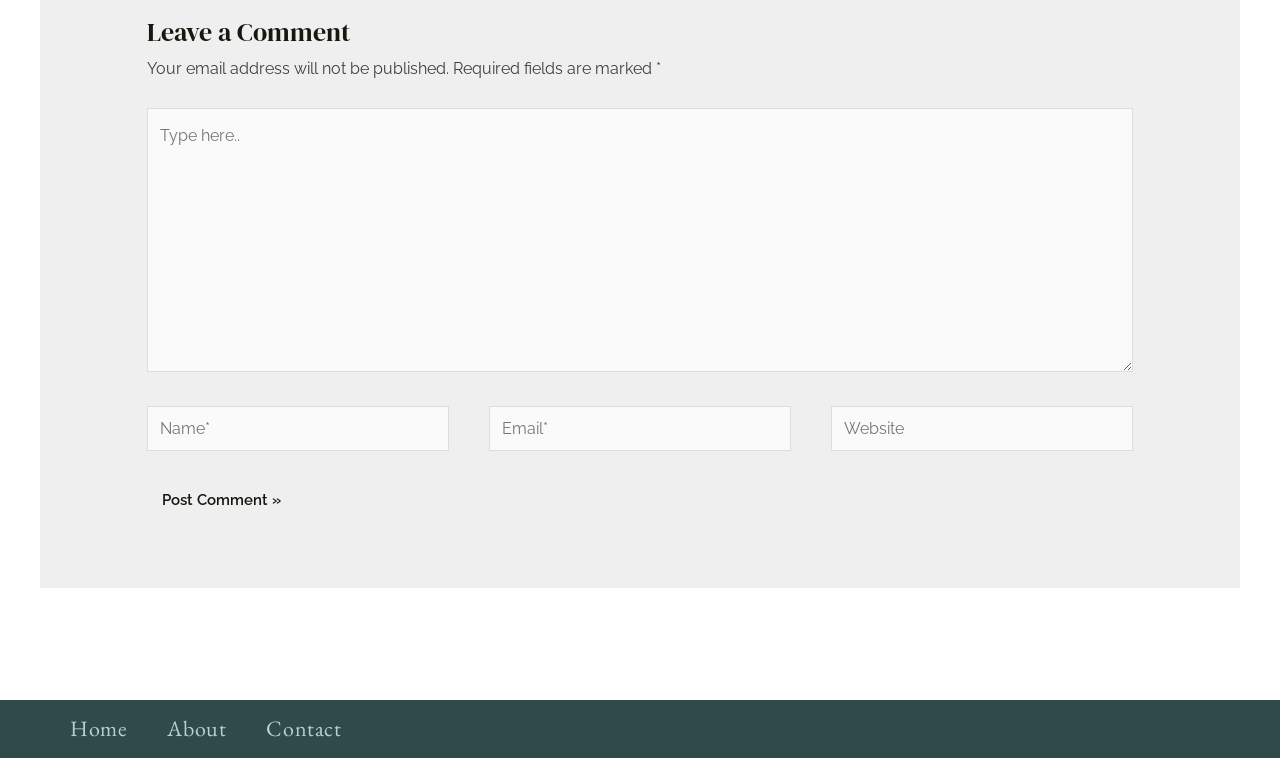Please find the bounding box coordinates of the element that you should click to achieve the following instruction: "leave a comment". The coordinates should be presented as four float numbers between 0 and 1: [left, top, right, bottom].

[0.115, 0.015, 0.885, 0.072]